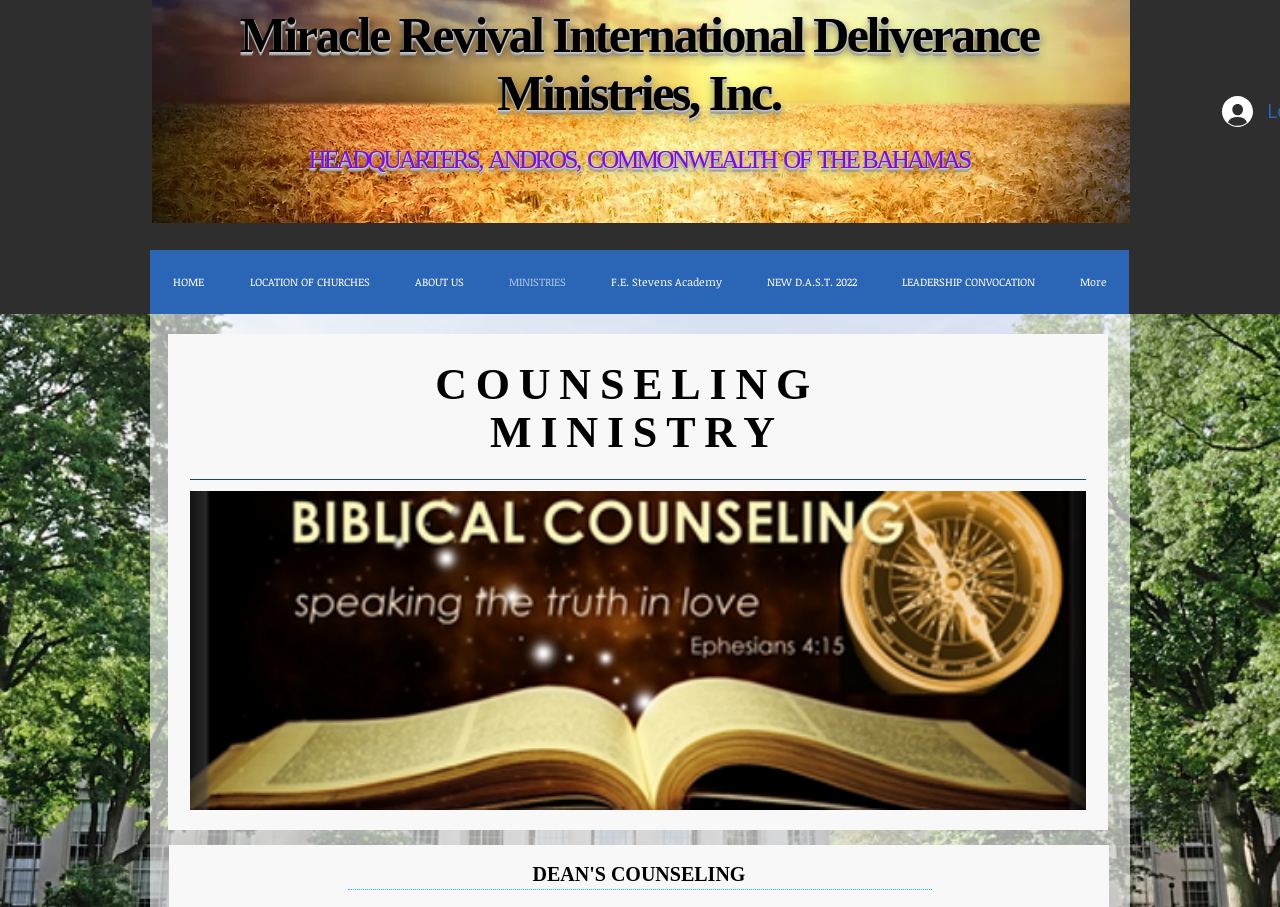What is the name of the ministry?
Respond to the question with a well-detailed and thorough answer.

I found the answer by looking at the first heading element on the webpage, which says 'Miracle Revival International Deliverance Ministries, Inc.'. This is likely the name of the ministry.